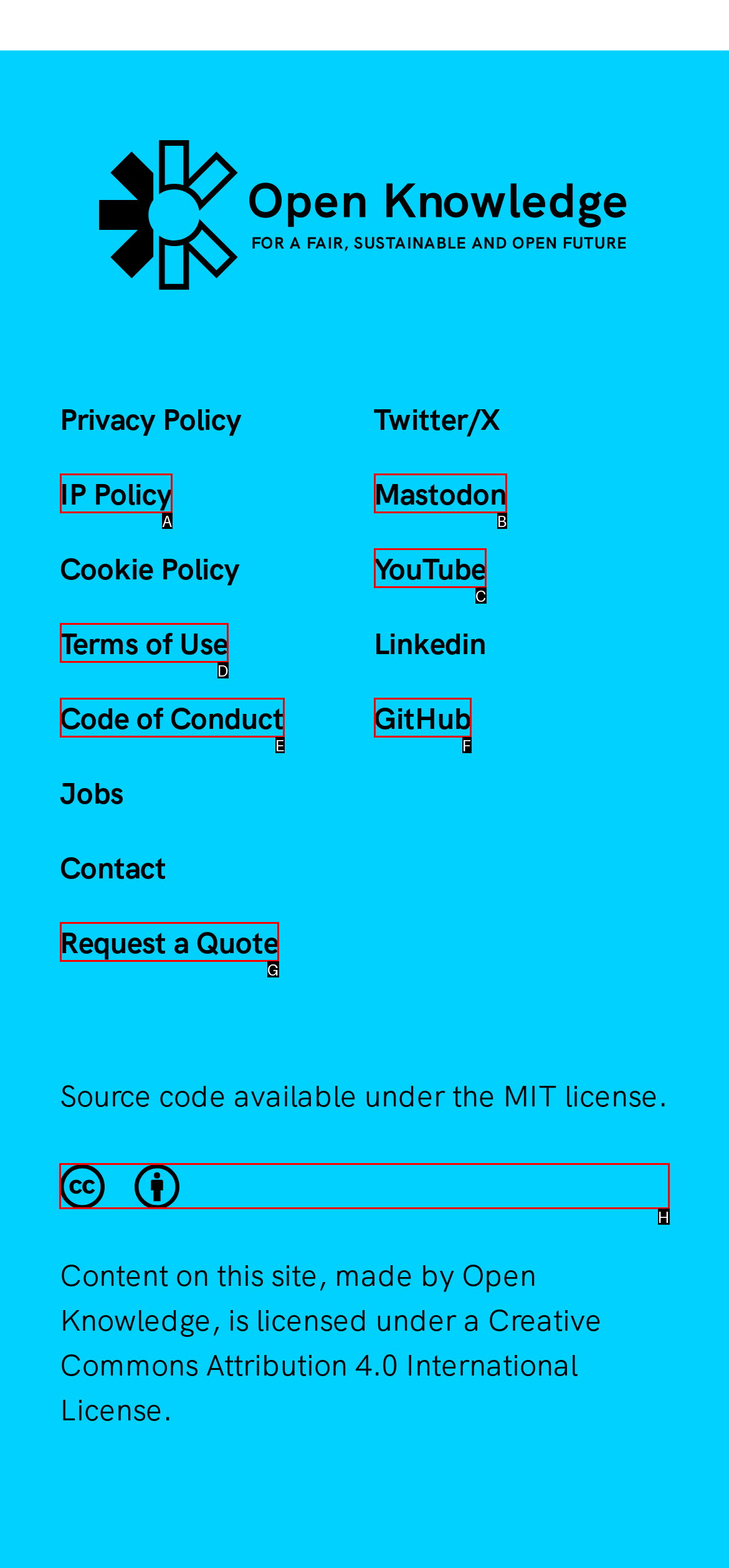Which HTML element should be clicked to complete the task: Read about Creative Commons license? Answer with the letter of the corresponding option.

H